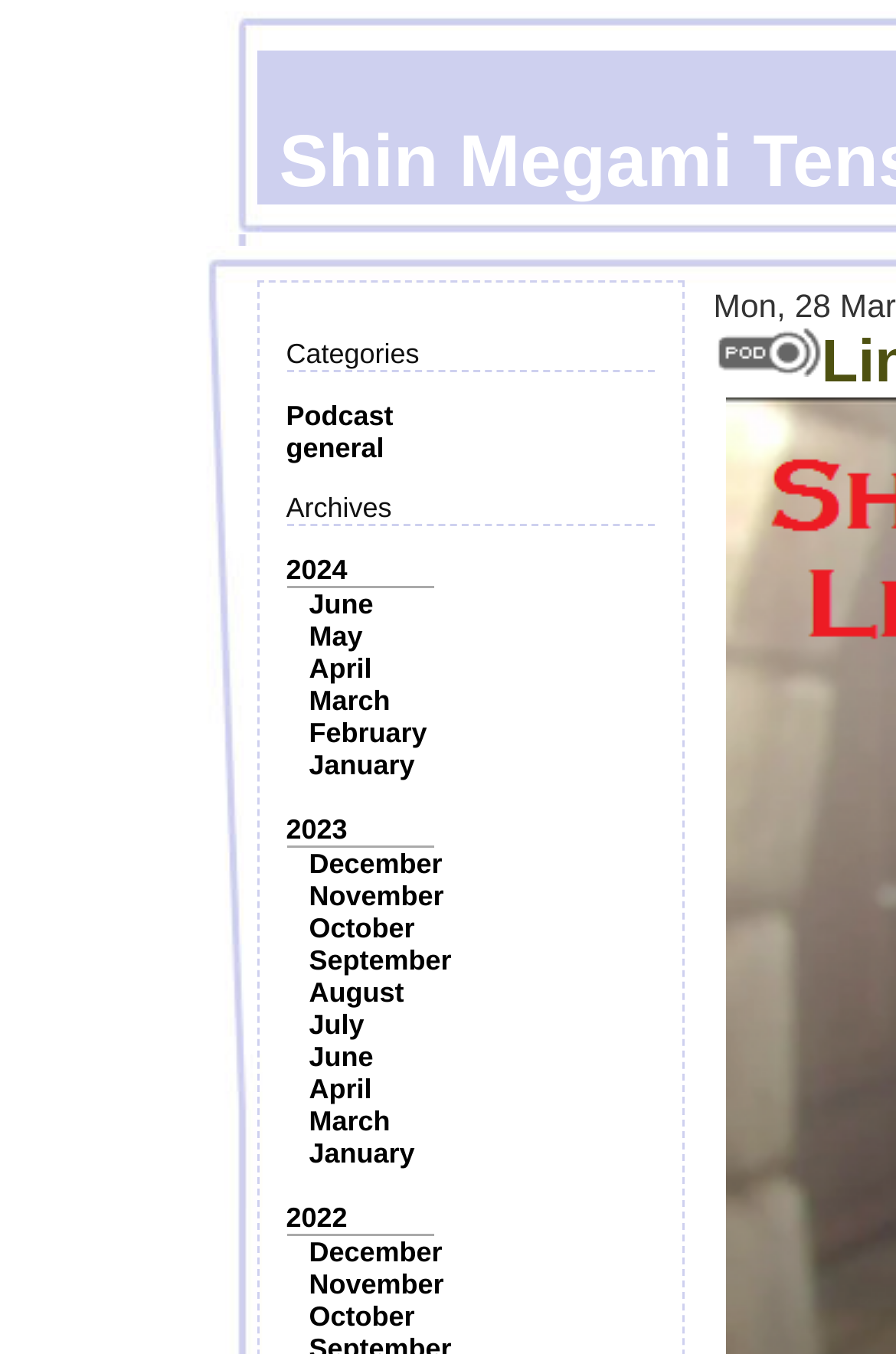Find the bounding box coordinates for the element that must be clicked to complete the instruction: "Go to June 2024". The coordinates should be four float numbers between 0 and 1, indicated as [left, top, right, bottom].

[0.345, 0.434, 0.417, 0.458]